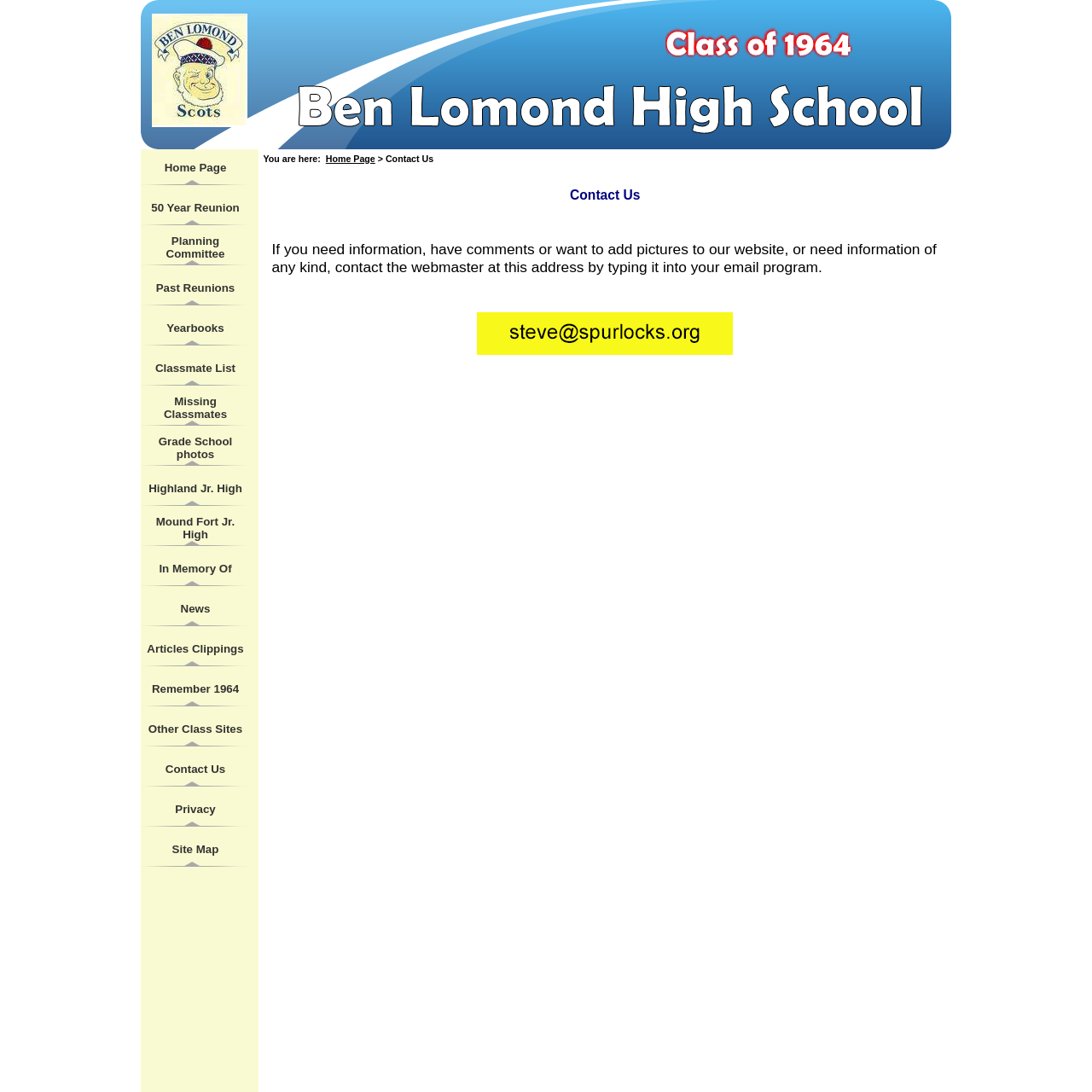Determine the bounding box coordinates of the clickable region to follow the instruction: "visit Yearbooks".

[0.129, 0.294, 0.229, 0.306]